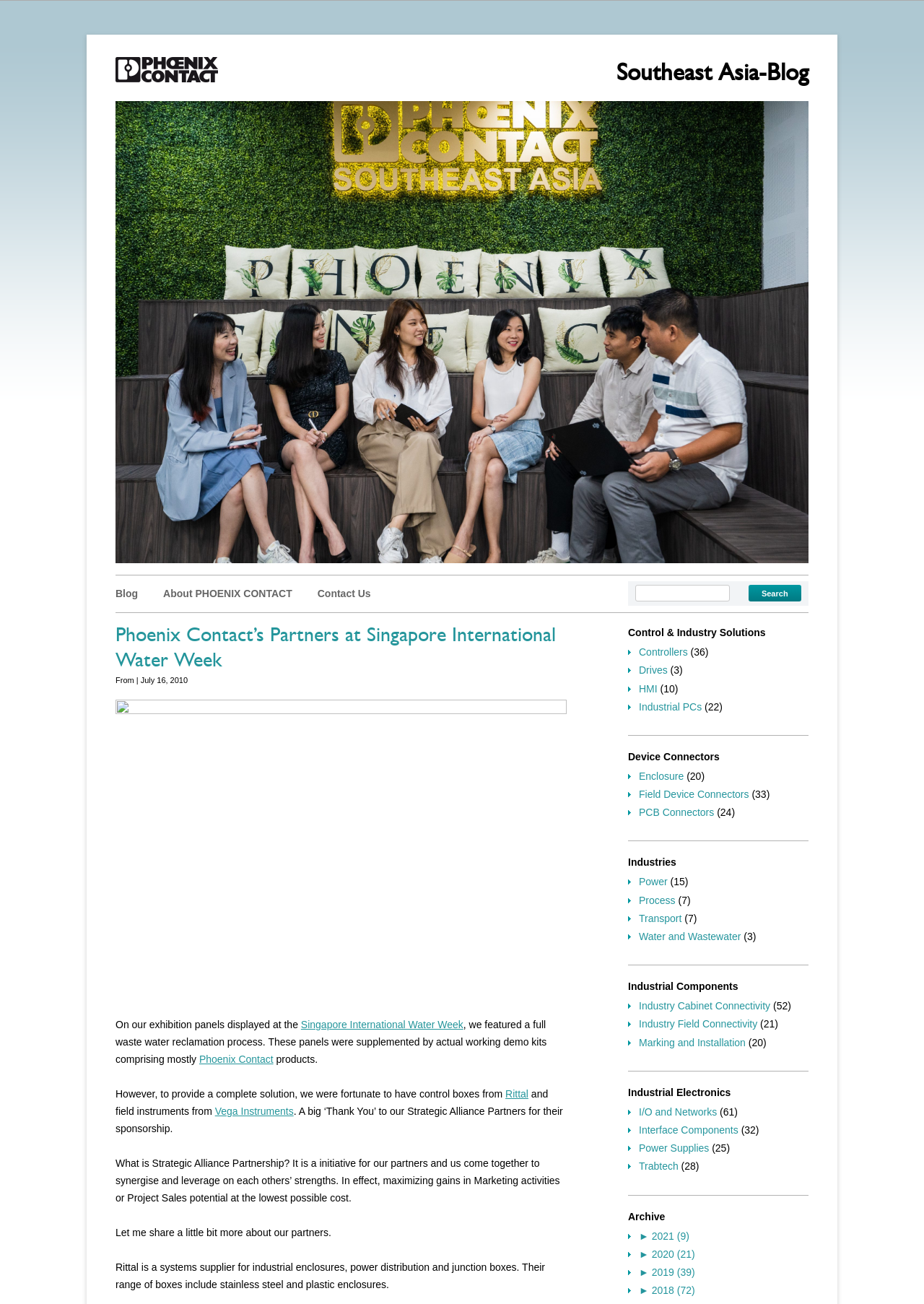Generate a thorough description of the webpage.

The webpage is about Phoenix Contact's partners at the Singapore International Water Week. At the top, there is a logo and a navigation menu with links to "Blog", "About PHOENIX CONTACT", and "Contact Us". Below the navigation menu, there is a search bar with a "Search" button.

The main content of the webpage is divided into several sections. The first section has a heading "Phoenix Contact’s Partners at Singapore International Water Week" and describes the exhibition panels displayed at the event, featuring a full waste water reclamation process. The text also mentions the demo kits and the partners involved, including Rittal and Vega Instruments.

The next section has a heading "What is Strategic Alliance Partnership?" and explains the initiative, which aims to bring together partners to synergize and leverage each other's strengths.

The following sections are categorized by headings such as "Control & Industry Solutions", "Device Connectors", "Industries", "Industrial Components", "Industrial Electronics", and "Archive". Each section contains links to related topics, such as "Controllers", "Drives", "HMI", "Industrial PCs", "Enclosure", "Field Device Connectors", "PCB Connectors", "Power", "Process", "Transport", "Water and Wastewater", "Industry Cabinet Connectivity", "Industry Field Connectivity", "Marking and Installation", "I/O and Networks", "Interface Components", "Power Supplies", and "Trabtech". Some of these links have numbers in parentheses, indicating the number of related articles or resources.

At the bottom of the webpage, there is an "Archive" section with links to articles from previous years, including 2021, 2020, 2019, and 2018.